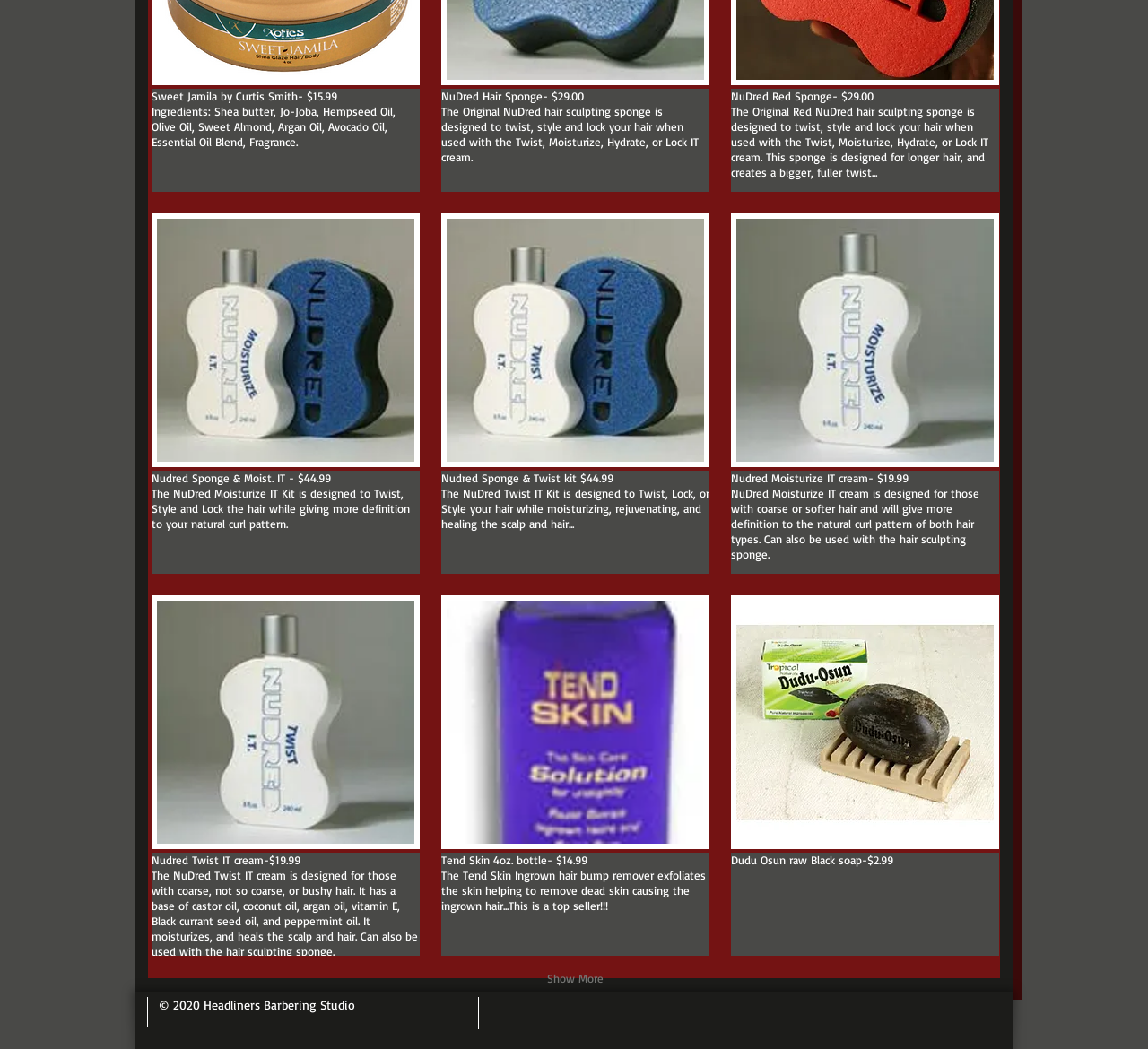For the given element description [FOM] foundations meeting/FOMUS/discussion, determine the bounding box coordinates of the UI element. The coordinates should follow the format (top-left x, top-left y, bottom-right x, bottom-right y) and be within the range of 0 to 1.

None